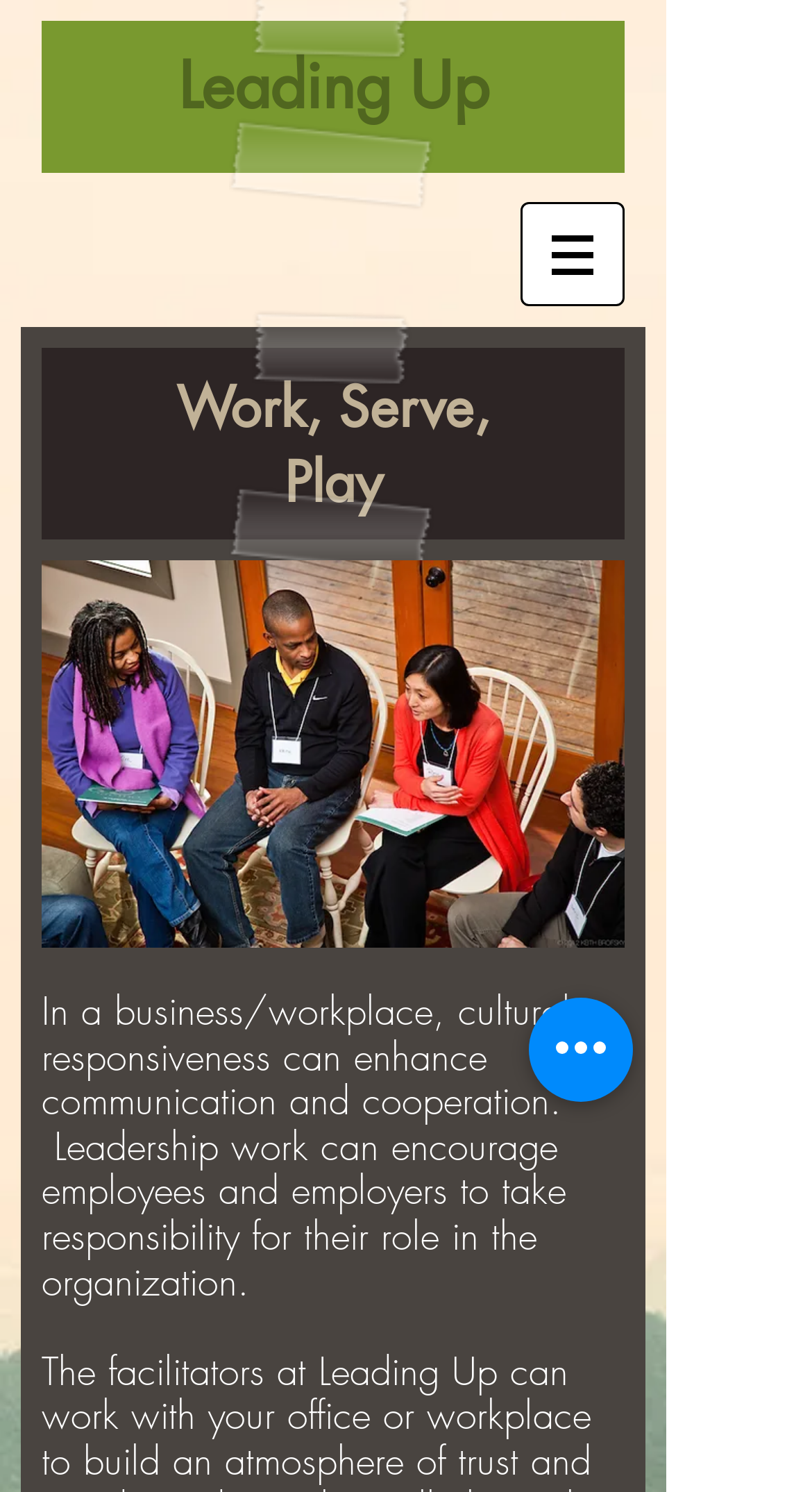Answer in one word or a short phrase: 
What is the name of the organization?

Leading Up